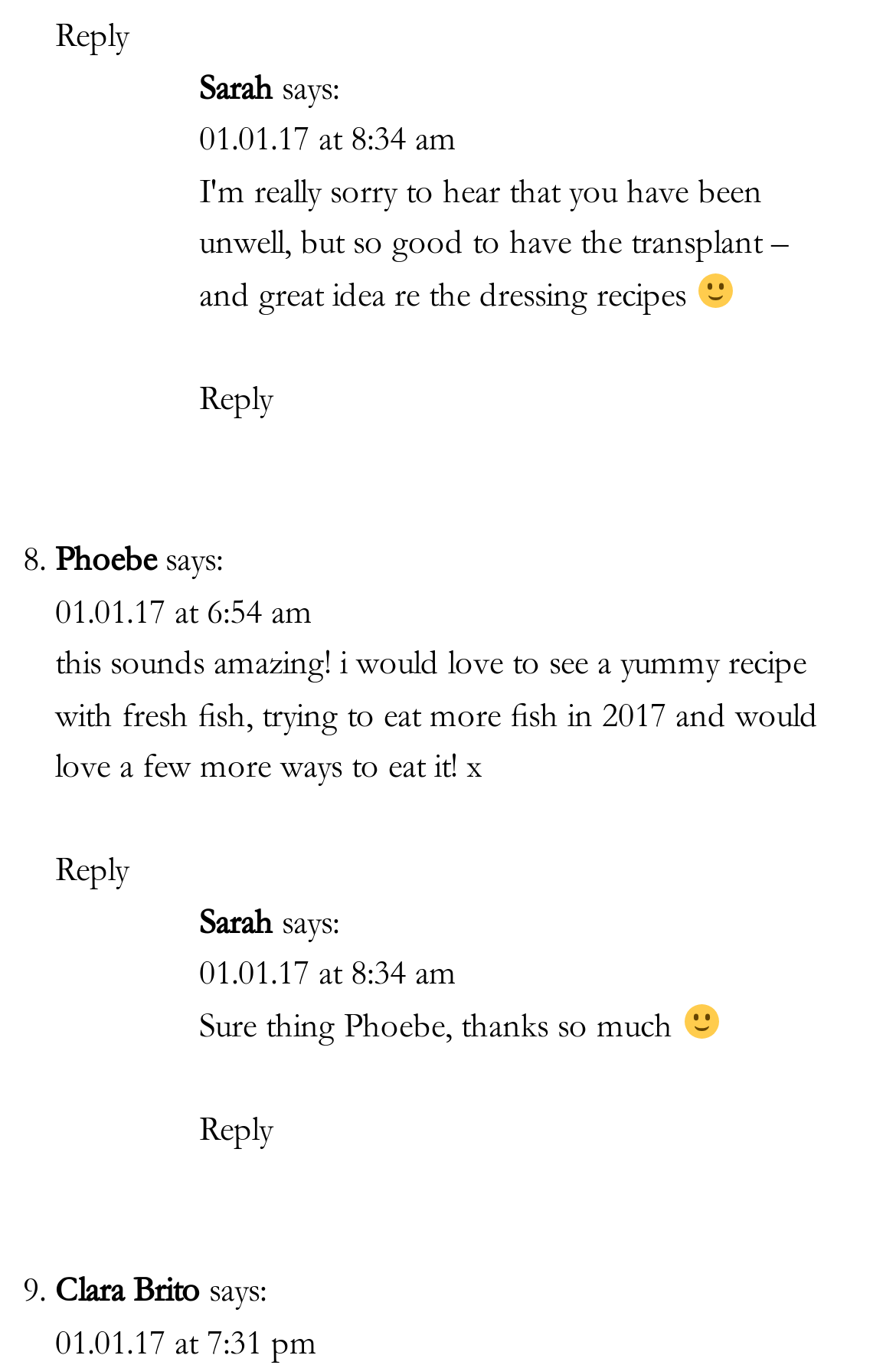What is the tone of Sarah's second comment? Look at the image and give a one-word or short phrase answer.

Positive